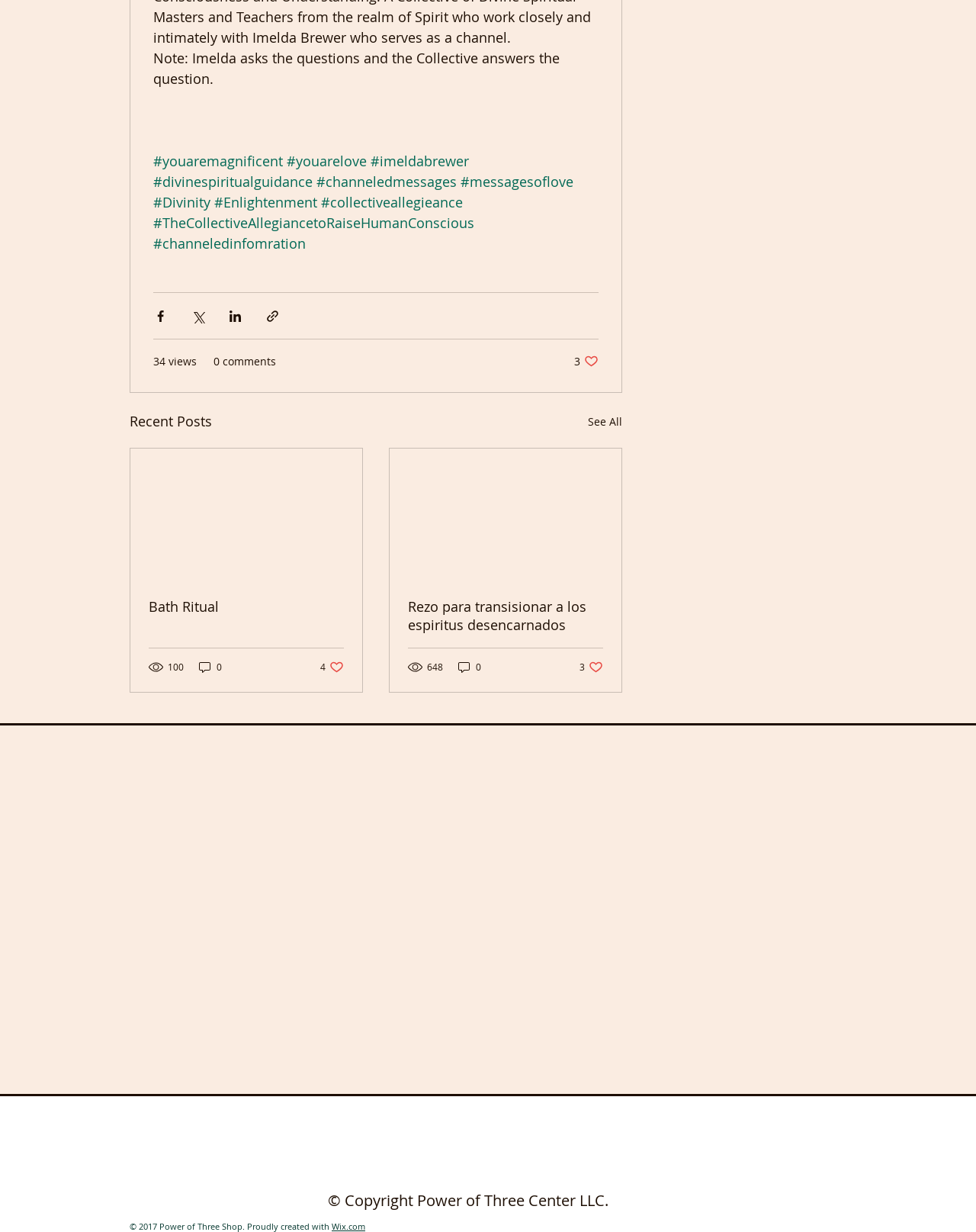What is the copyright information at the bottom of the webpage? From the image, respond with a single word or brief phrase.

Copyright Power of Three Center LLC.